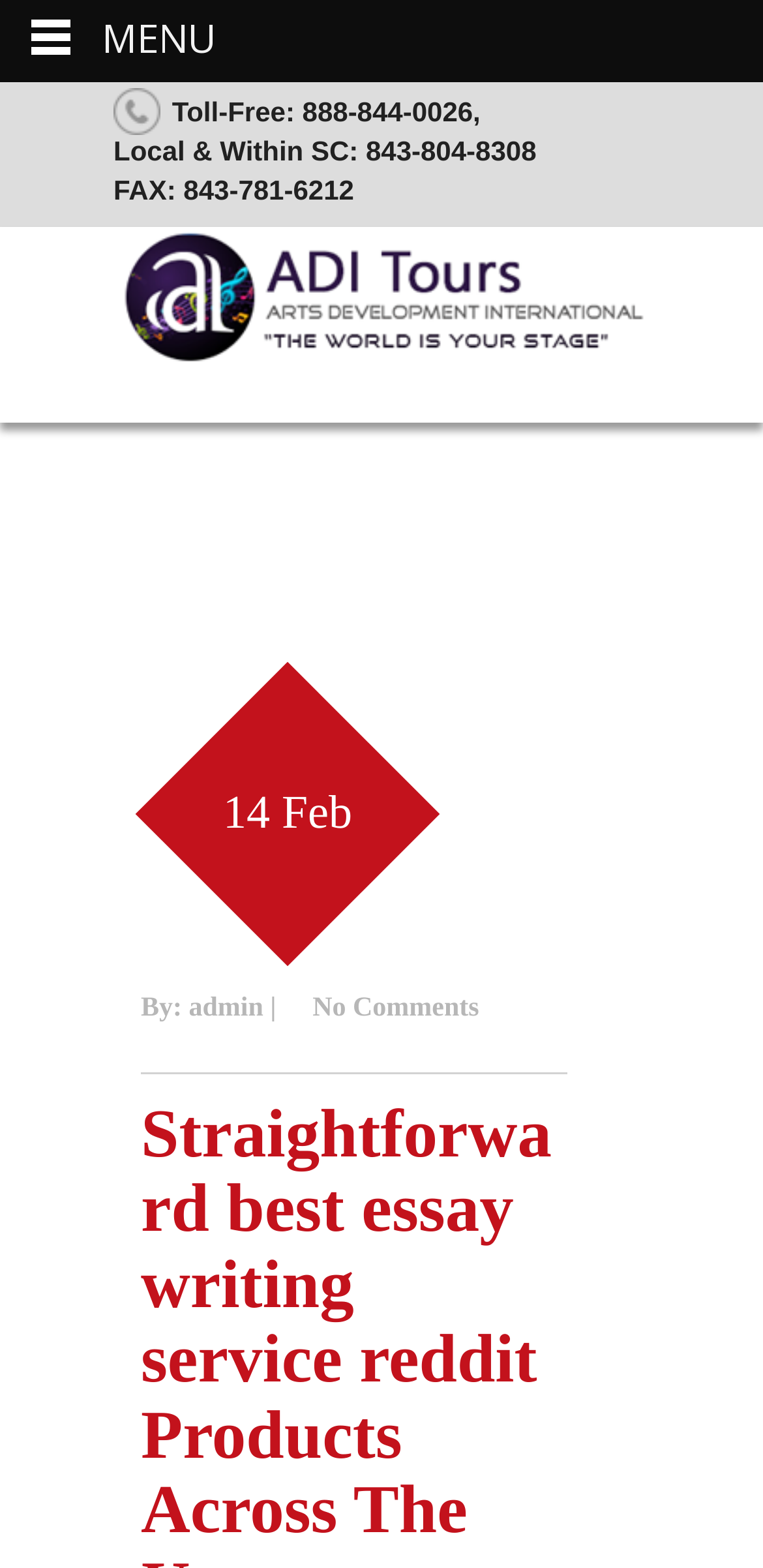Please answer the following question using a single word or phrase: 
How many phone numbers are listed at the top of the webpage?

3